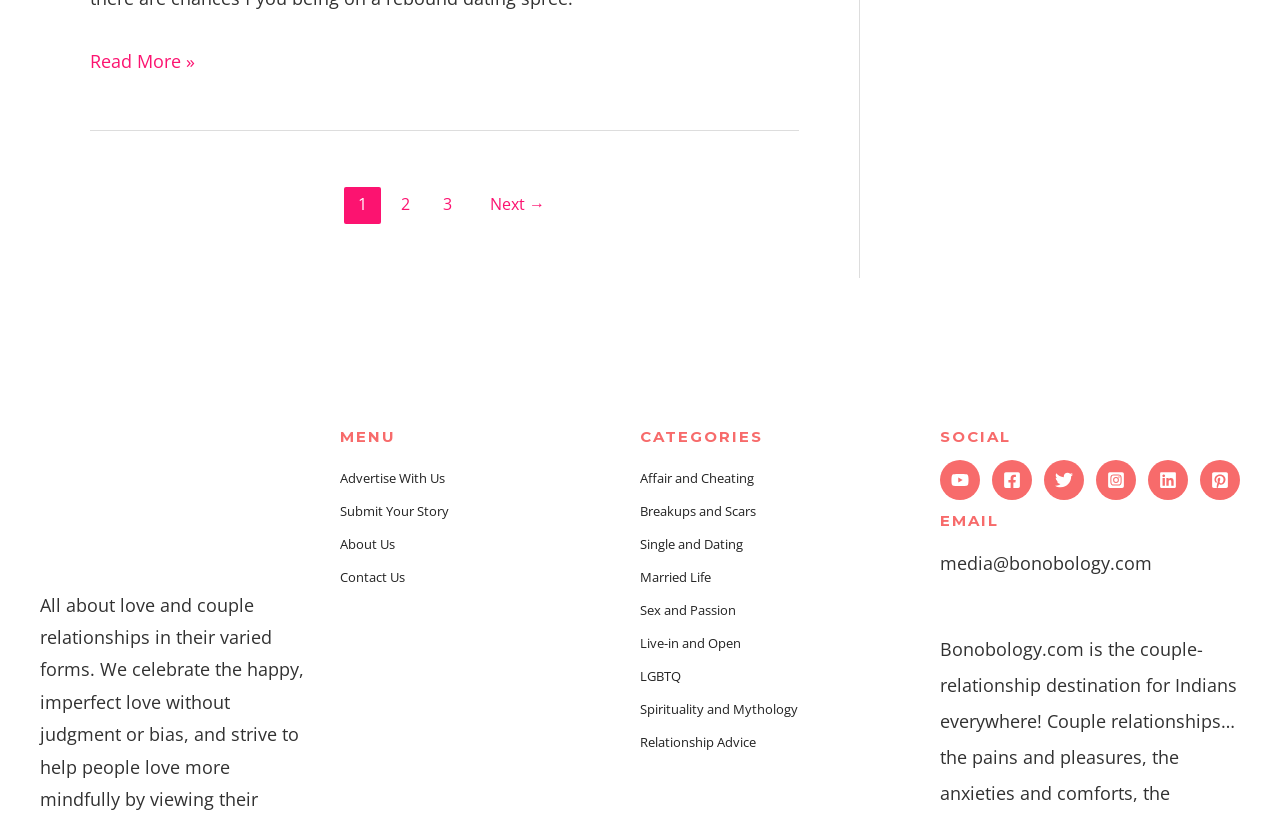From the image, can you give a detailed response to the question below:
What social media platforms is the website present on?

The social media presence of the website can be determined by looking at the links to various social media platforms such as YouTube, Facebook, Twitter, Instagram, Linkedin, and Pinterest, which are present in the footer section of the website.